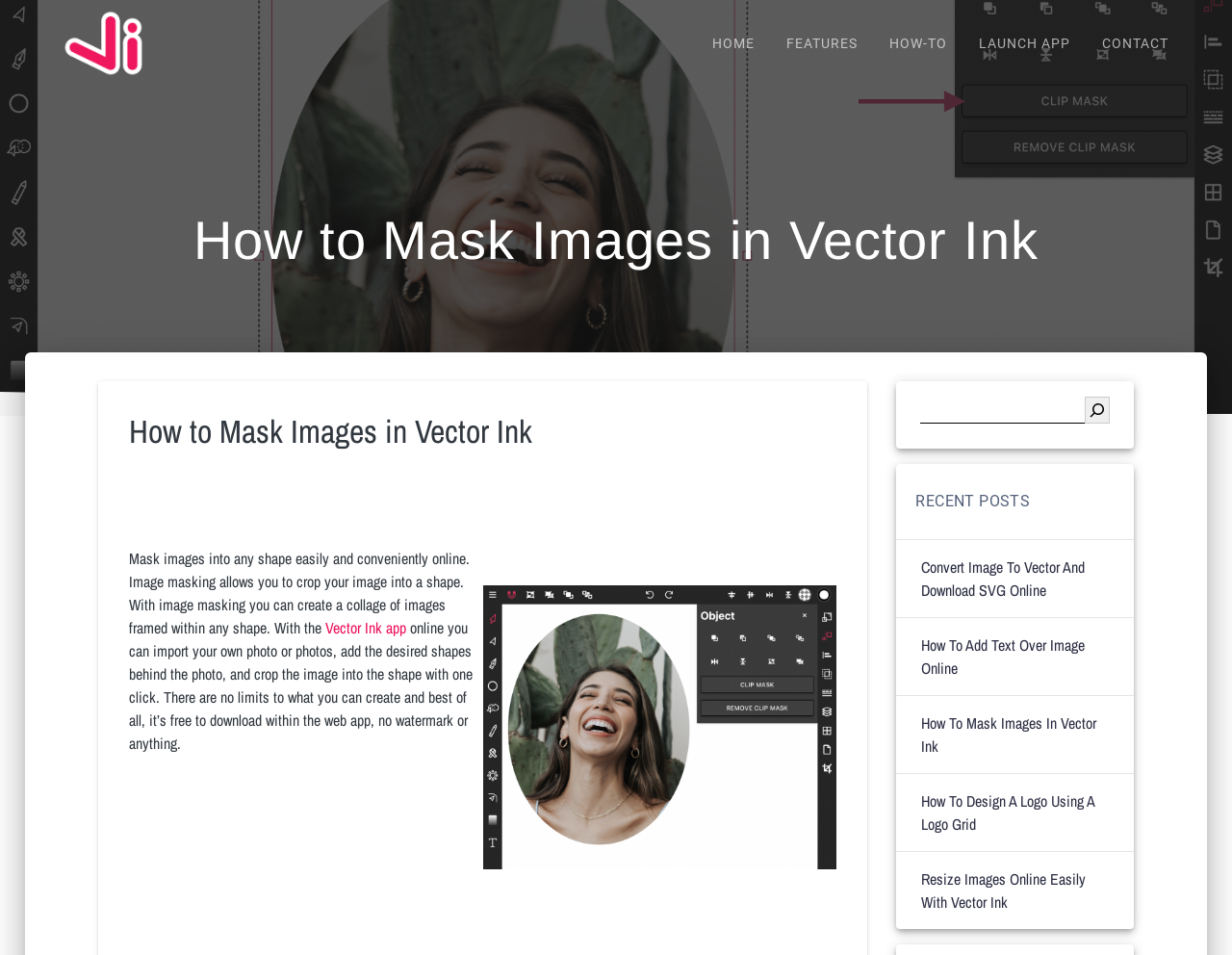From the element description Vector Ink app, predict the bounding box coordinates of the UI element. The coordinates must be specified in the format (top-left x, top-left y, bottom-right x, bottom-right y) and should be within the 0 to 1 range.

[0.264, 0.623, 0.33, 0.646]